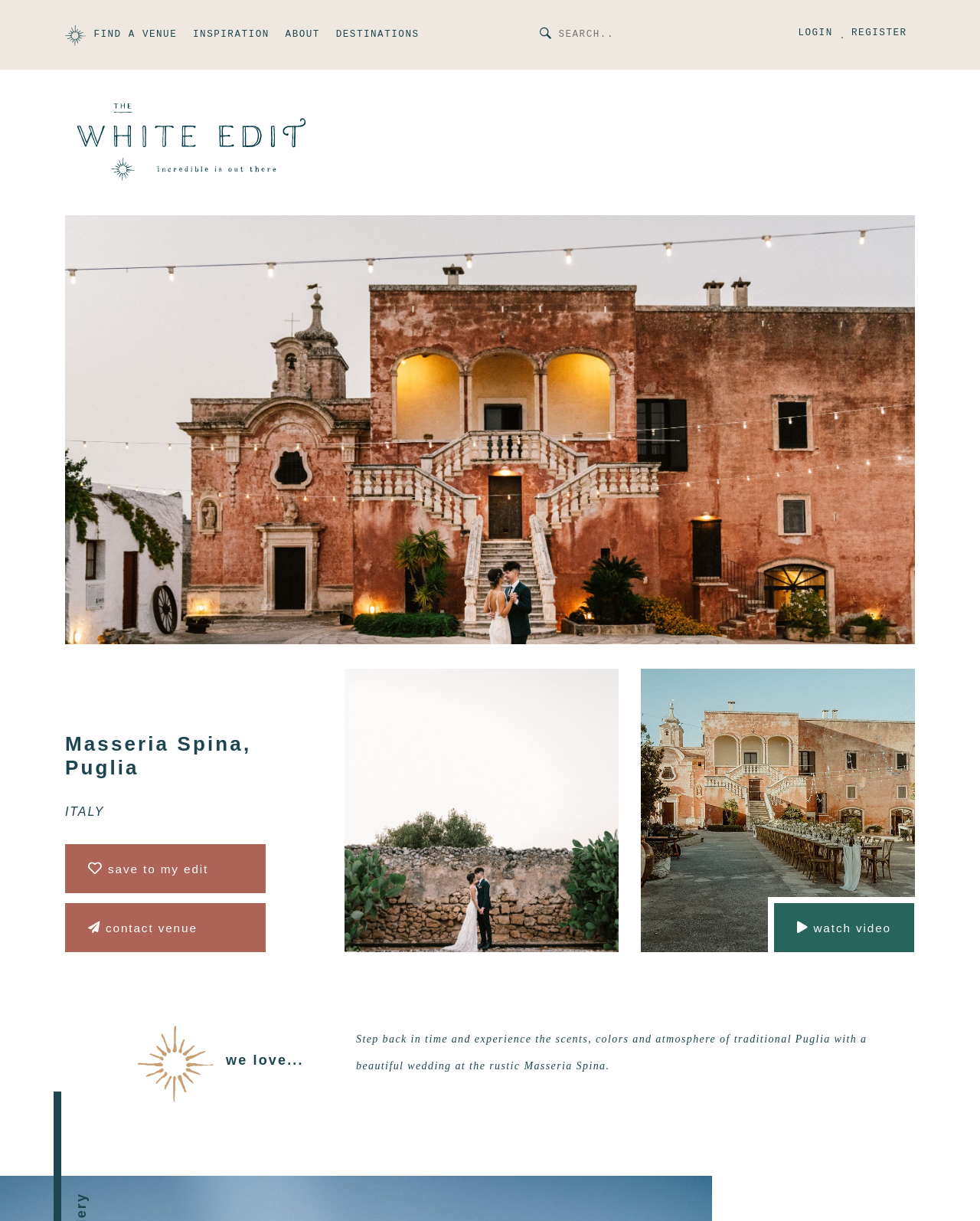What is the name of the resource providing the wedding venue? Please answer the question using a single word or phrase based on the image.

The White Edit